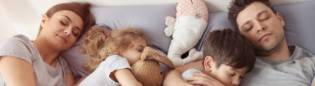Use a single word or phrase to respond to the question:
What is the little girl clutching?

A plush toy